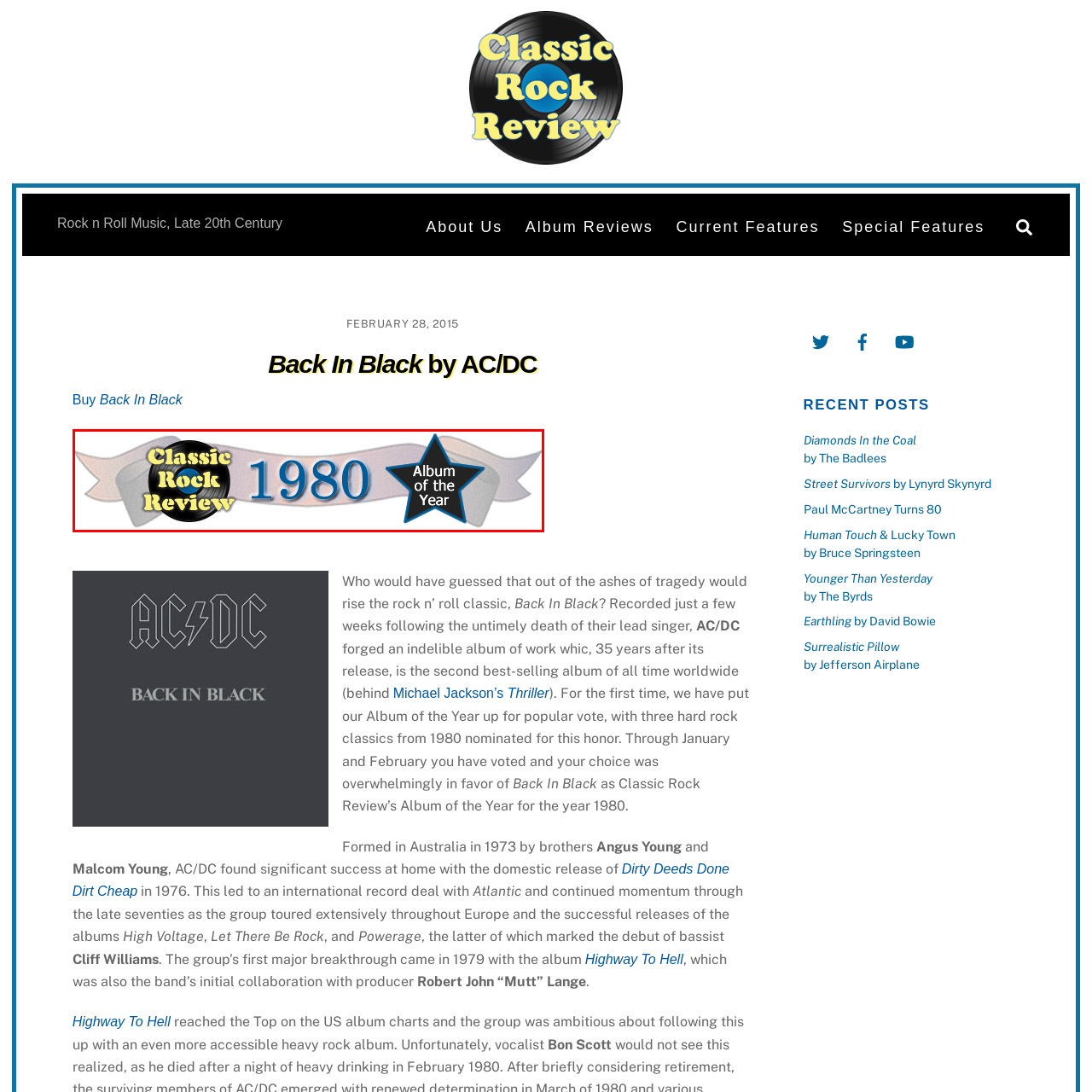What does the vintage record icon symbolize? Check the image surrounded by the red bounding box and reply with a single word or a short phrase.

Classic rock genre